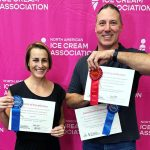Where is Charlie's Bakery & Creamery located?
Using the visual information, respond with a single word or phrase.

Orlando